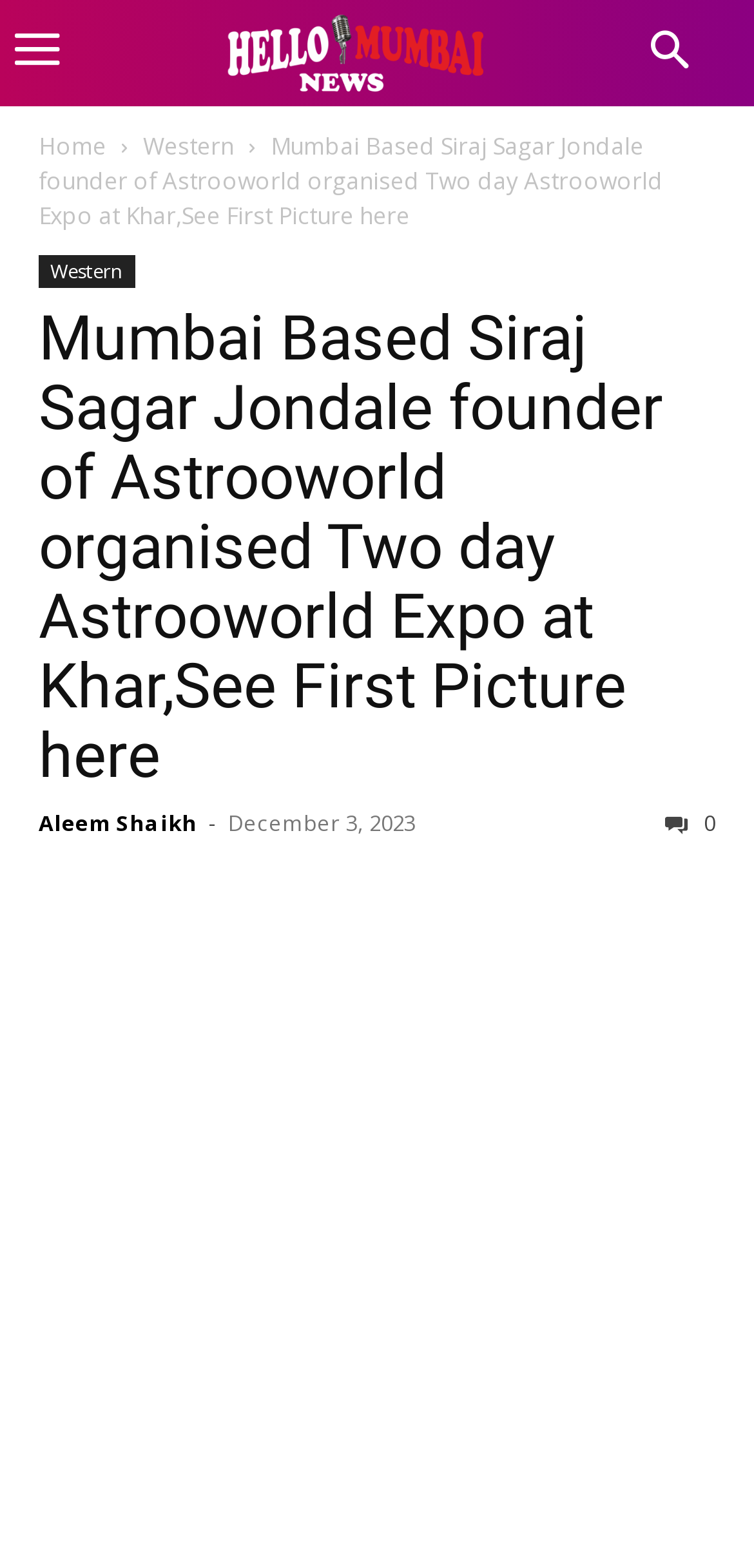Give a comprehensive overview of the webpage, including key elements.

The webpage appears to be a news article or blog post about an event organized by Siraj Sagar, the founder of Astrooworld. At the top left corner, there is a logo image with a corresponding link. Below the logo, there are several navigation links, including "Home" and "Western", aligned horizontally.

The main content of the webpage is a heading that spans almost the entire width of the page, which reads "Mumbai Based Siraj Sagar Jondale founder of Astrooworld organised Two day Astrooworld Expo at Khar,See First Picture here". This heading is followed by a link with the same text.

Below the heading, there are several links and a time stamp indicating the date "December 3, 2023". The links include "Aleem Shaikh" and several social media icons, such as Facebook, Twitter, and Instagram, represented by Unicode characters.

There are a total of 5 social media links, aligned horizontally, at the bottom of the main content section. The overall layout of the webpage is simple, with a focus on the main content and navigation links.